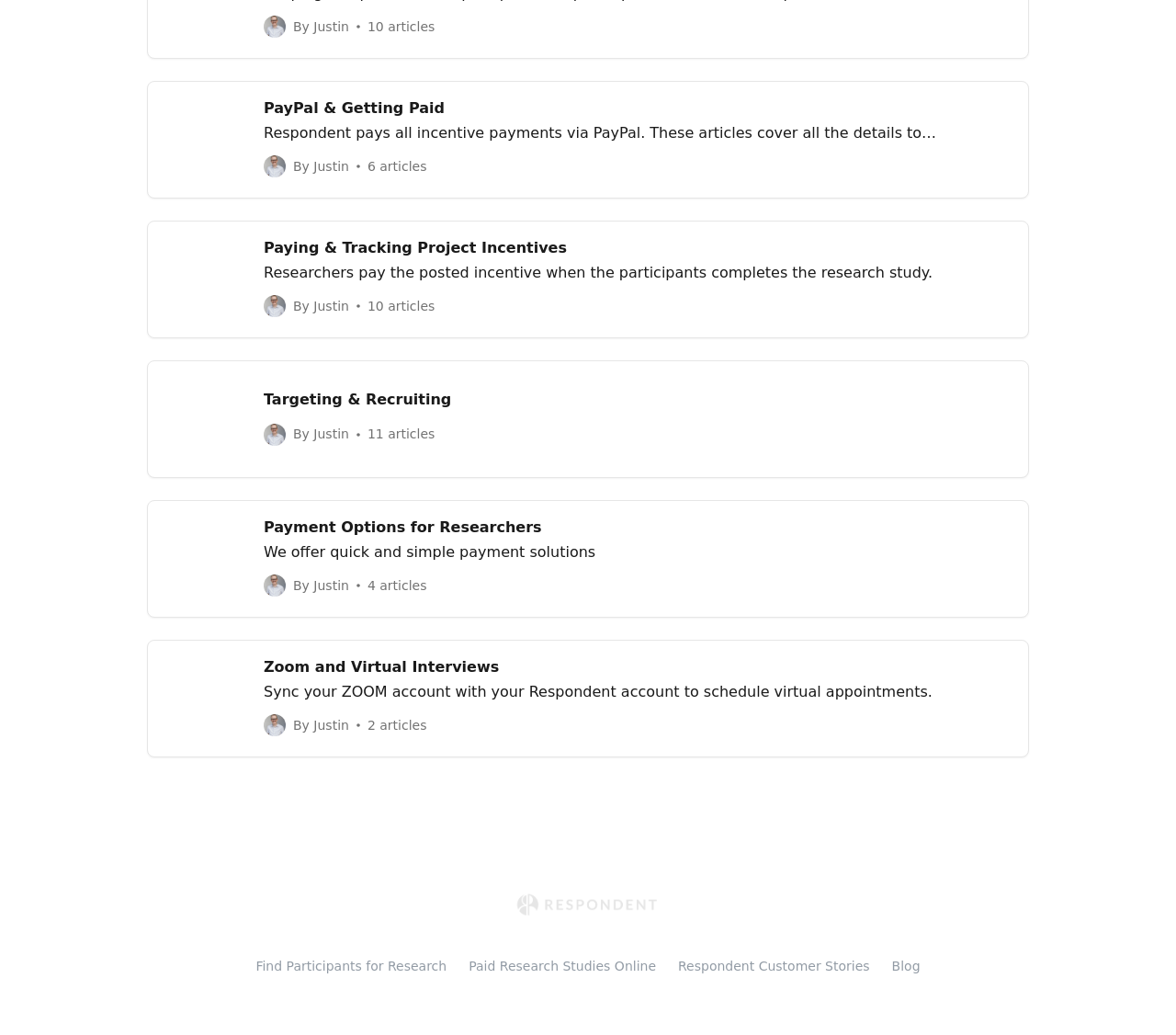Identify and provide the bounding box coordinates of the UI element described: "Blog". The coordinates should be formatted as [left, top, right, bottom], with each number being a float between 0 and 1.

[0.758, 0.926, 0.782, 0.94]